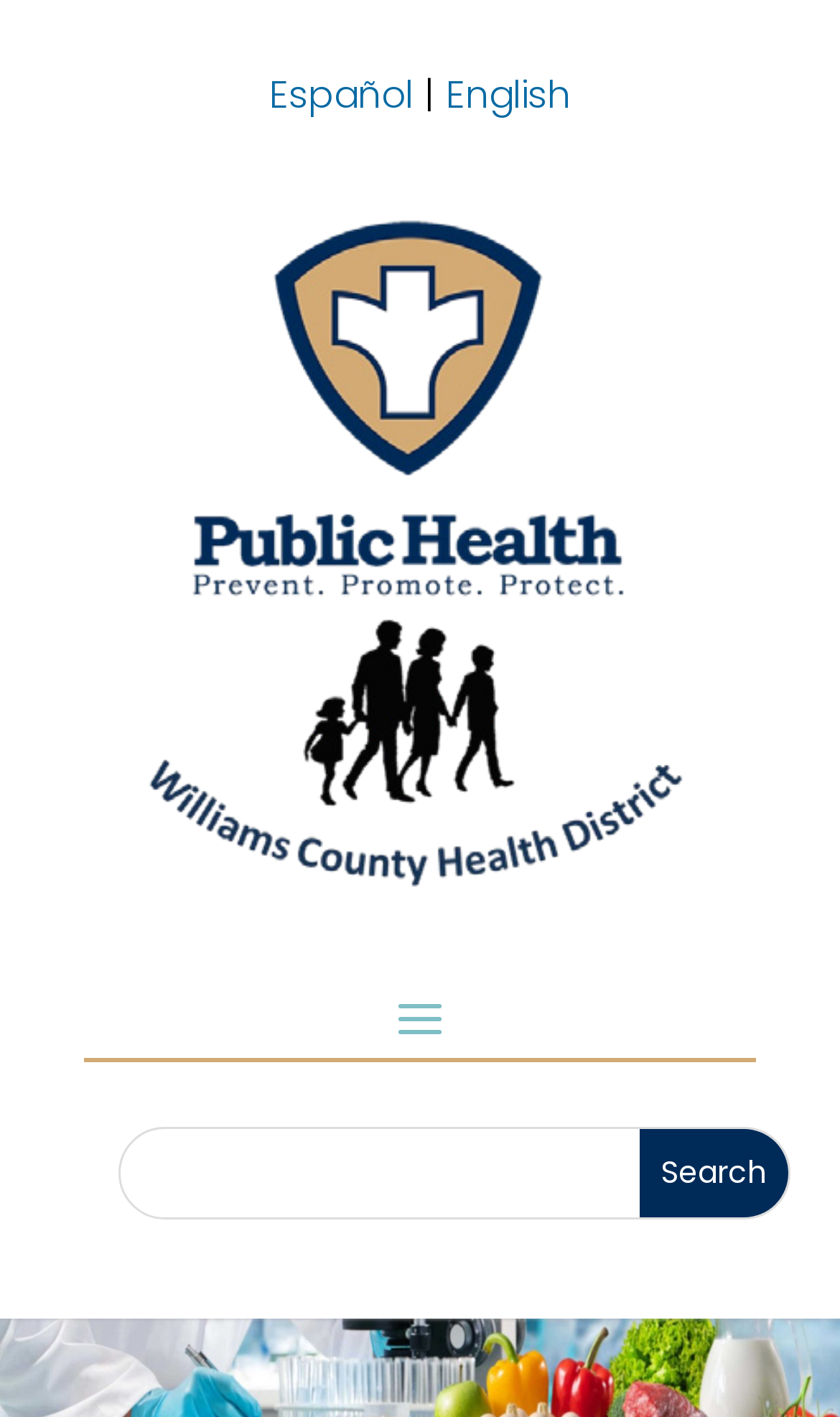Using the element description Español, predict the bounding box coordinates for the UI element. Provide the coordinates in (top-left x, top-left y, bottom-right x, bottom-right y) format with values ranging from 0 to 1.

[0.321, 0.049, 0.492, 0.085]